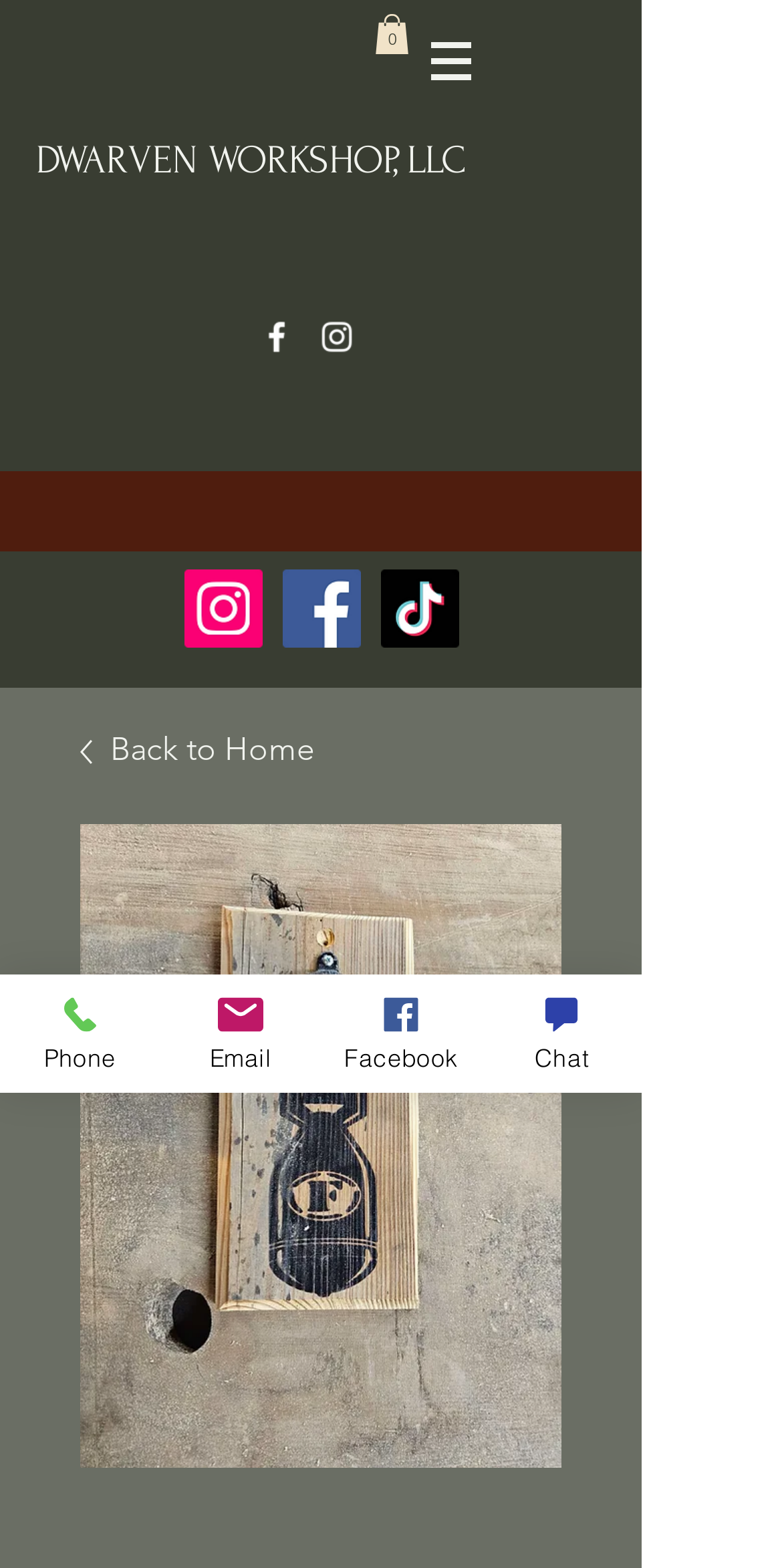Convey a detailed summary of the webpage, mentioning all key elements.

The webpage is about a company called Dwarven Workshop, LLC, which sells customized bottle openers. At the top right corner, there is a cart icon with a link to view the cart contents. Next to it, there is a navigation menu labeled "Site" with a dropdown button. 

Below the navigation menu, the company name "DWARVEN WORKSHOP, LLC" is prominently displayed. On the left side, there are two social media bars, one above the other, with links to Facebook, Instagram, and TikTok, each accompanied by its respective icon. 

In the middle of the page, there is a large image of a bottle opener with the text "Bottle opener f bomb" above it. This image takes up most of the page's width and height. 

At the bottom left corner, there are three links: "Phone", "Email", and "Facebook", each accompanied by a small icon. Next to these links, there is a "Chat" button with an icon. 

The webpage also has a "Back to Home" link at the bottom, accompanied by a small icon. Overall, the webpage has a simple layout with a focus on showcasing the company's product and providing easy access to social media and contact information.